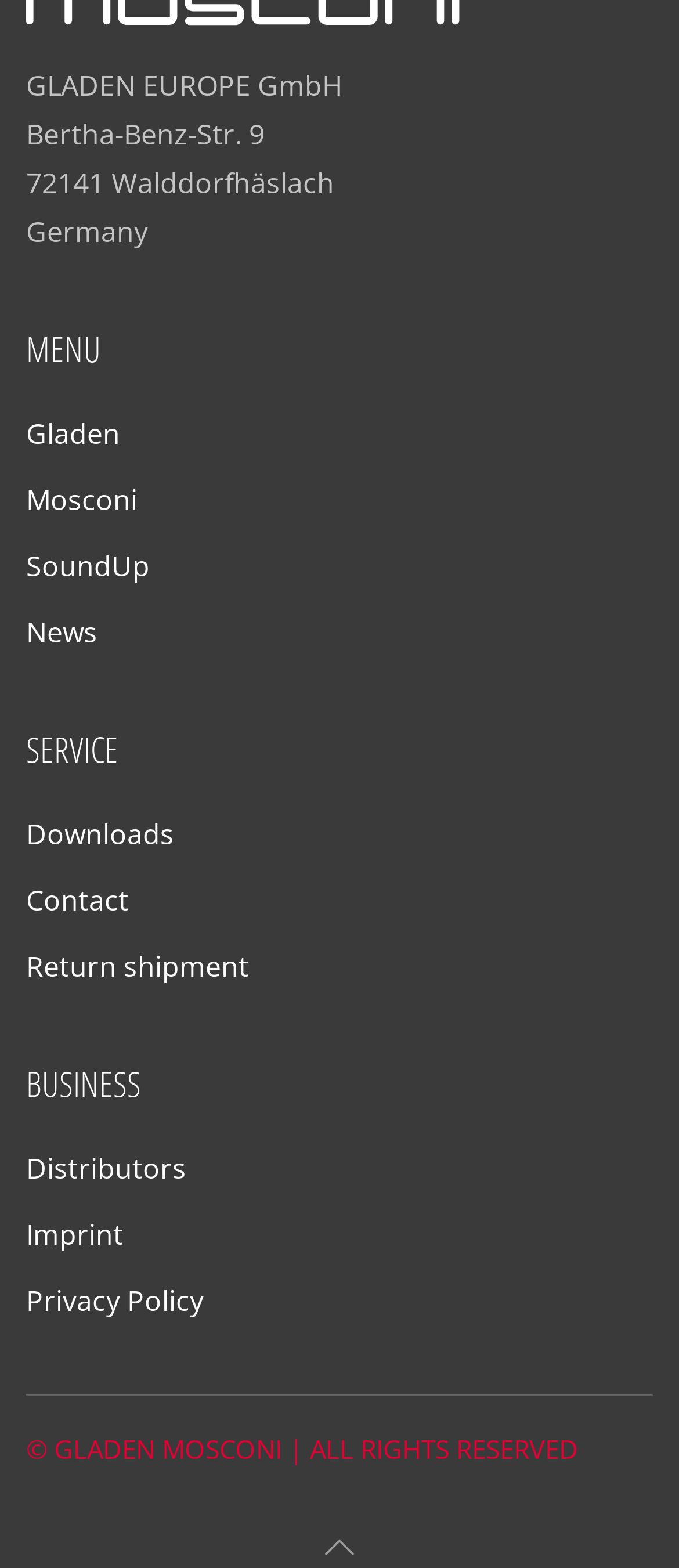Provide the bounding box coordinates for the area that should be clicked to complete the instruction: "Click on Gladen link".

[0.038, 0.261, 0.962, 0.292]